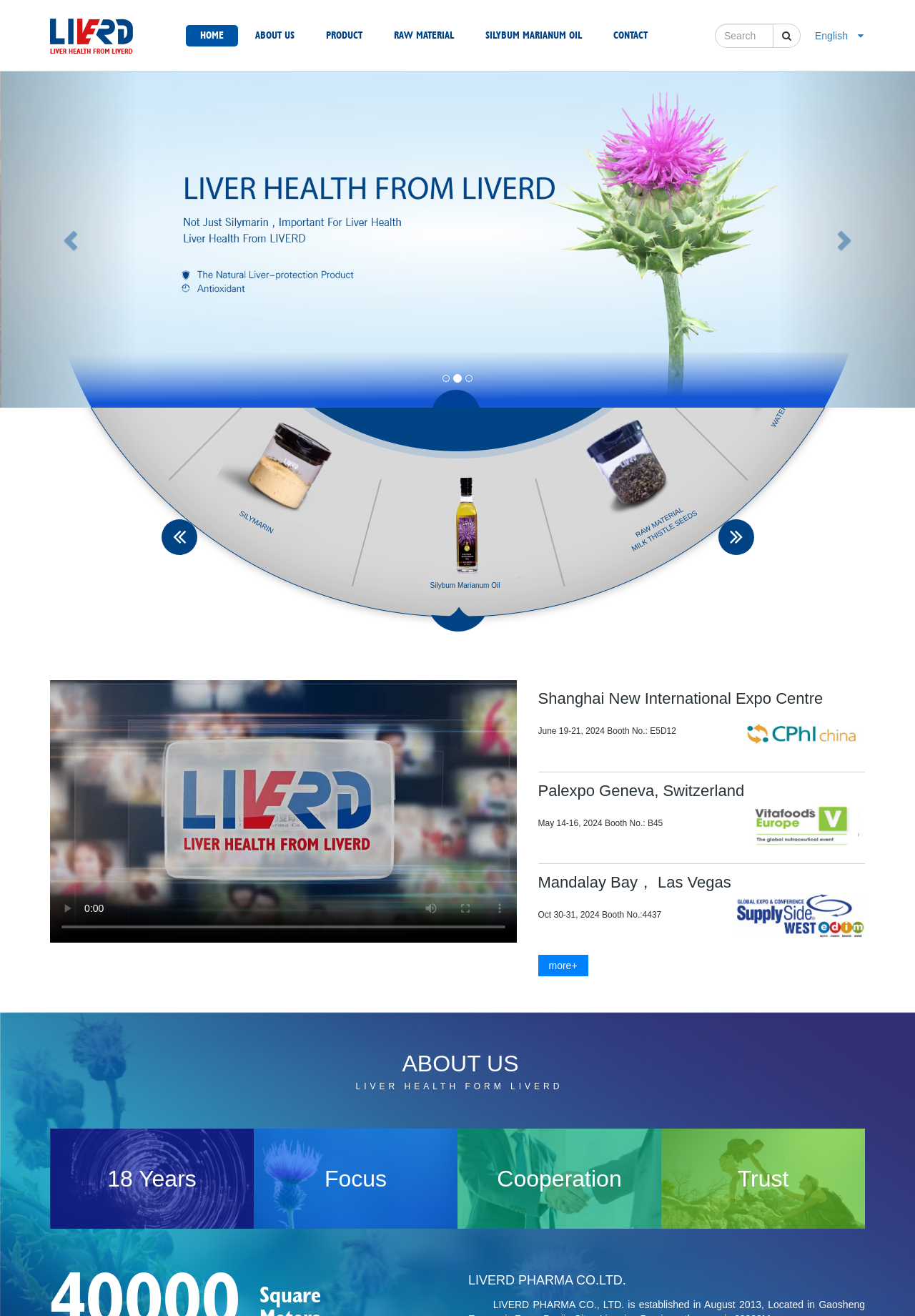Find the bounding box coordinates for the element that must be clicked to complete the instruction: "Search for a keyword". The coordinates should be four float numbers between 0 and 1, indicated as [left, top, right, bottom].

[0.781, 0.018, 0.845, 0.036]